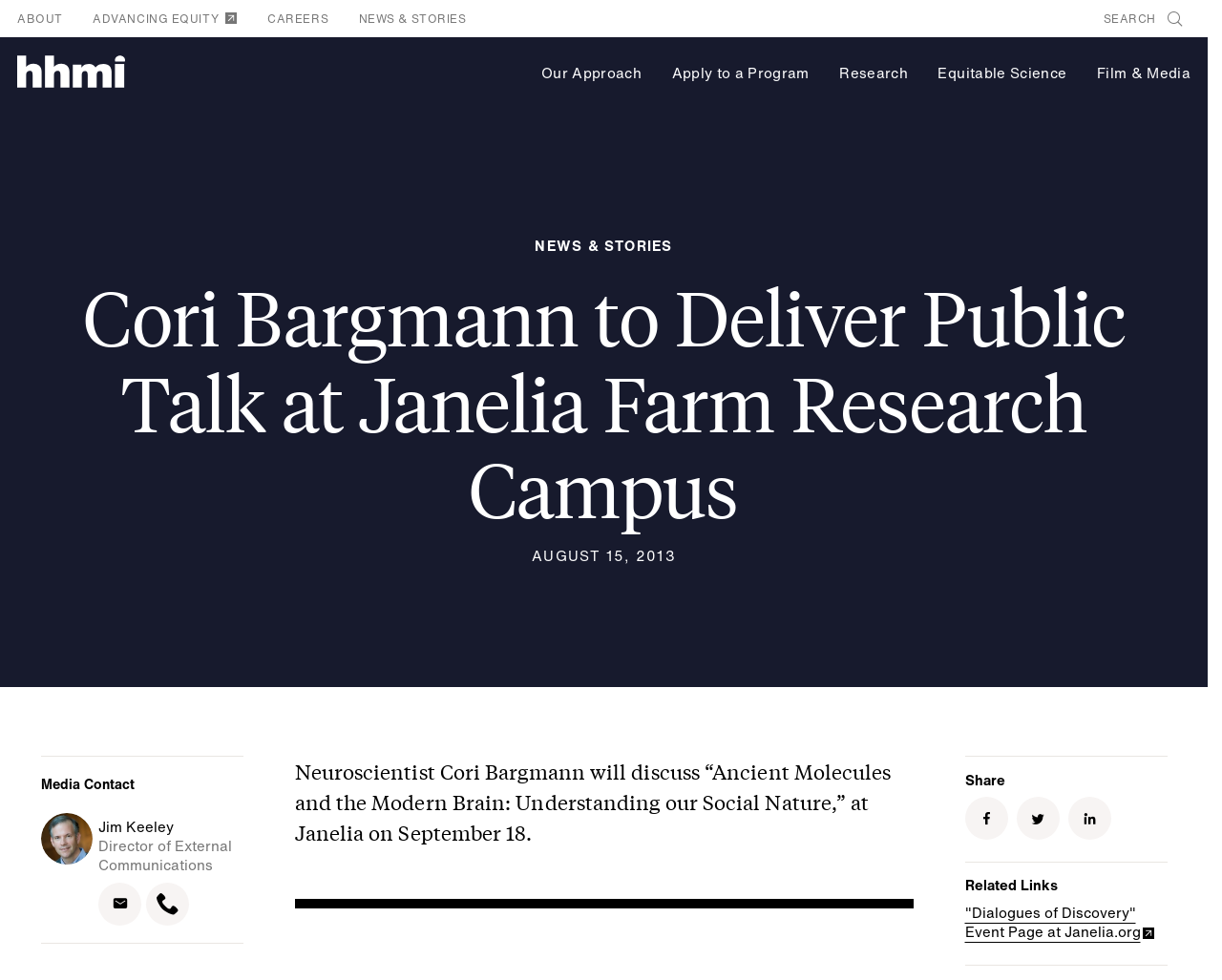Identify the coordinates of the bounding box for the element that must be clicked to accomplish the instruction: "Toggle the search bar".

[0.903, 0.012, 0.974, 0.026]